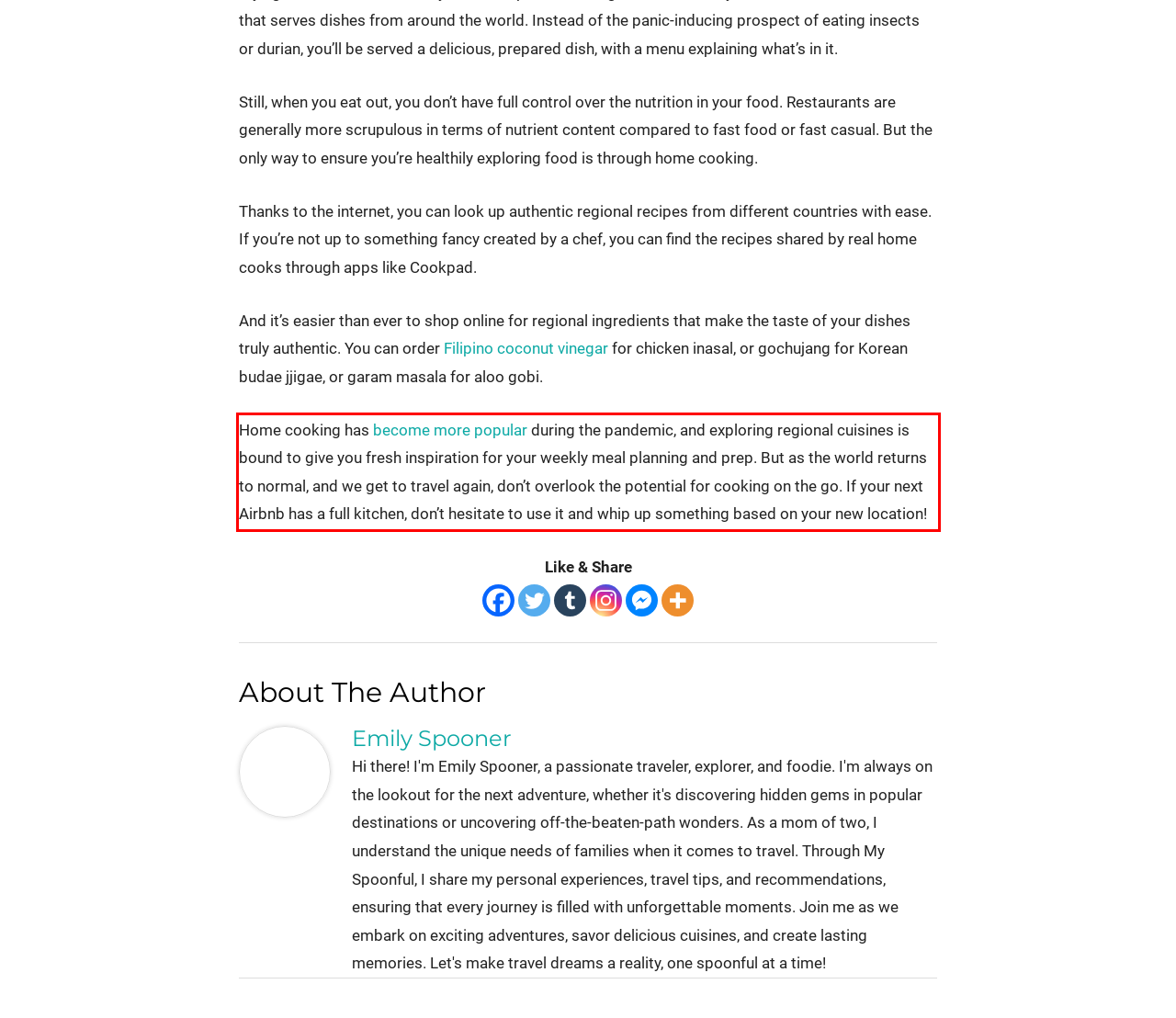Examine the webpage screenshot and use OCR to recognize and output the text within the red bounding box.

Home cooking has become more popular during the pandemic, and exploring regional cuisines is bound to give you fresh inspiration for your weekly meal planning and prep. But as the world returns to normal, and we get to travel again, don’t overlook the potential for cooking on the go. If your next Airbnb has a full kitchen, don’t hesitate to use it and whip up something based on your new location!